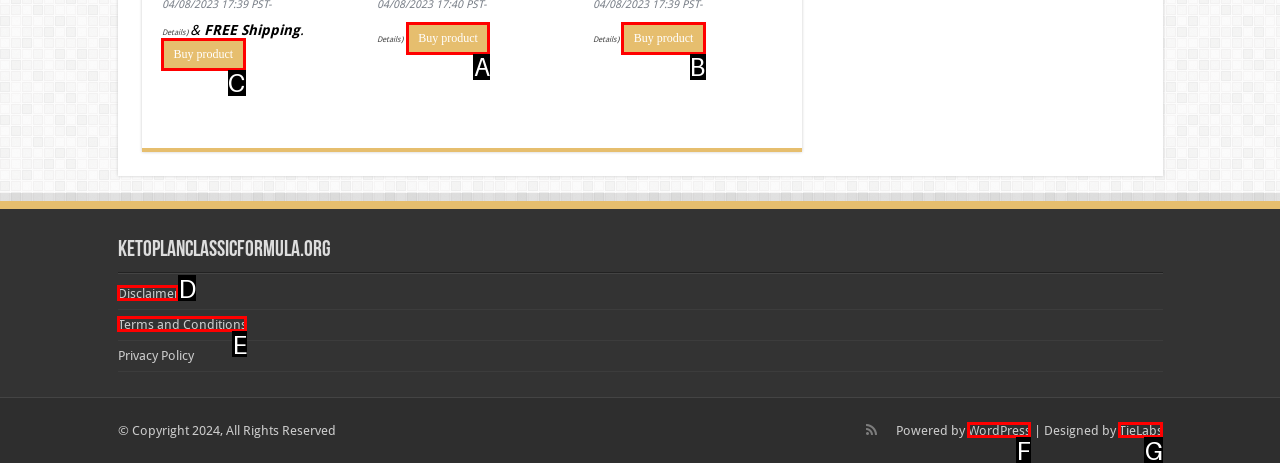From the given choices, indicate the option that best matches: Terms and Conditions
State the letter of the chosen option directly.

E